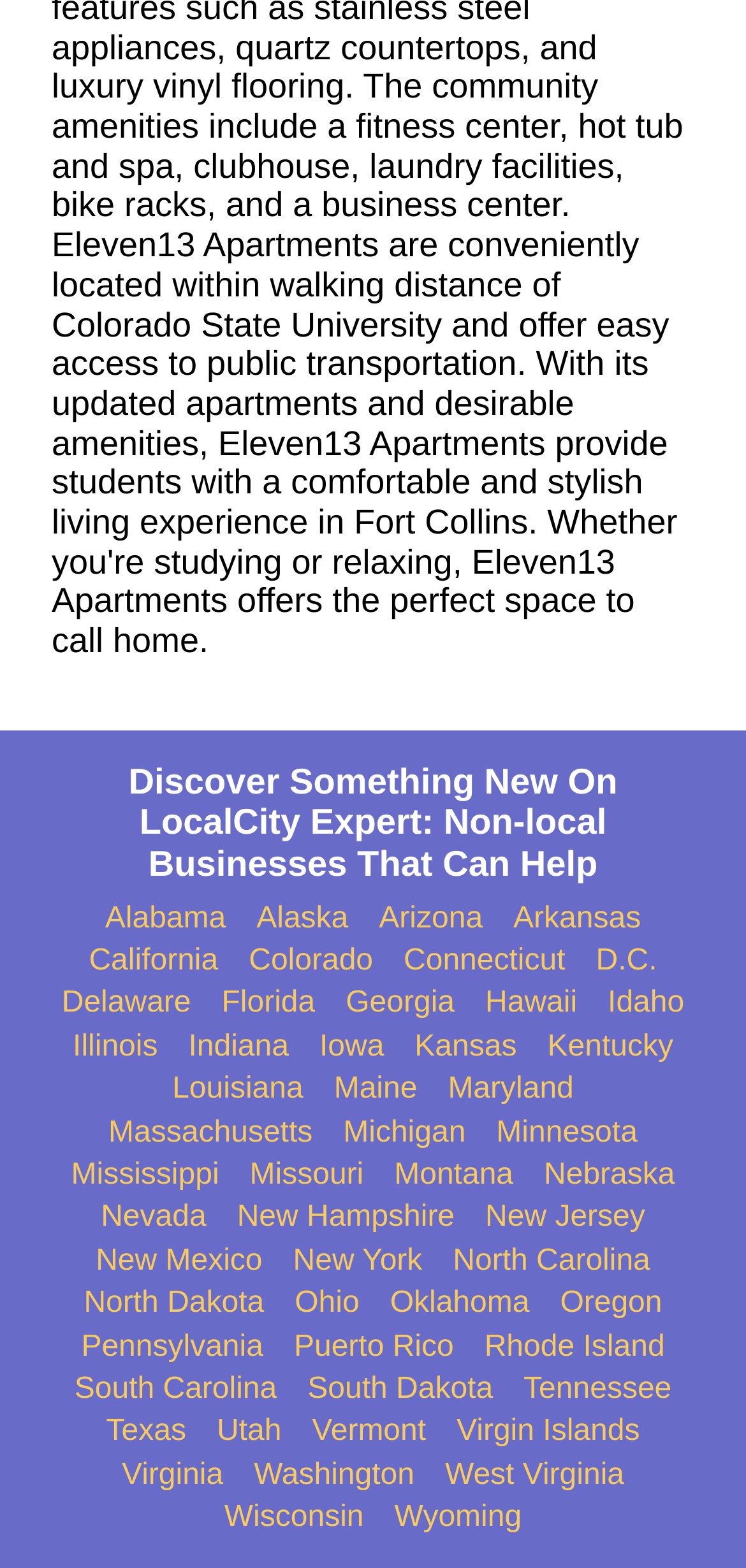How many states are listed on this webpage?
Using the visual information, answer the question in a single word or phrase.

50